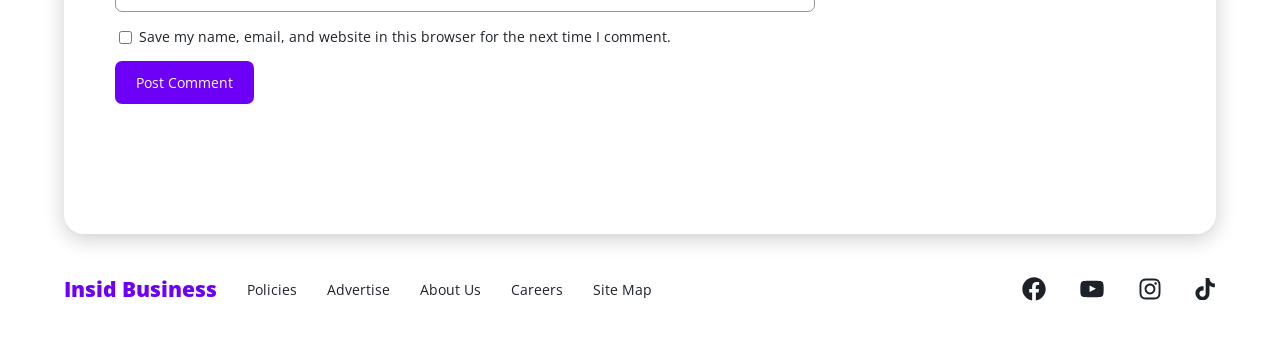Please specify the bounding box coordinates of the region to click in order to perform the following instruction: "Click the Icon".

[0.797, 0.793, 0.818, 0.884]